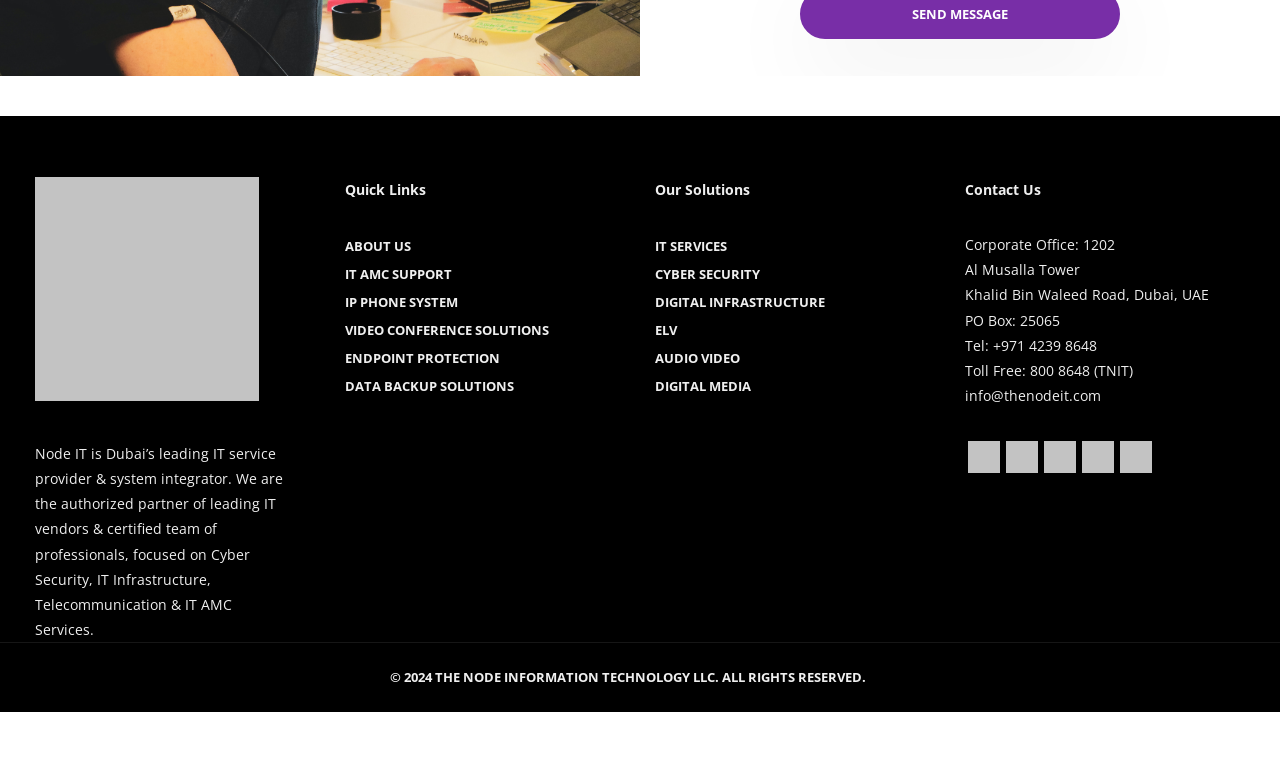What is the company name of the IT service provider?
Based on the screenshot, respond with a single word or phrase.

Node IT